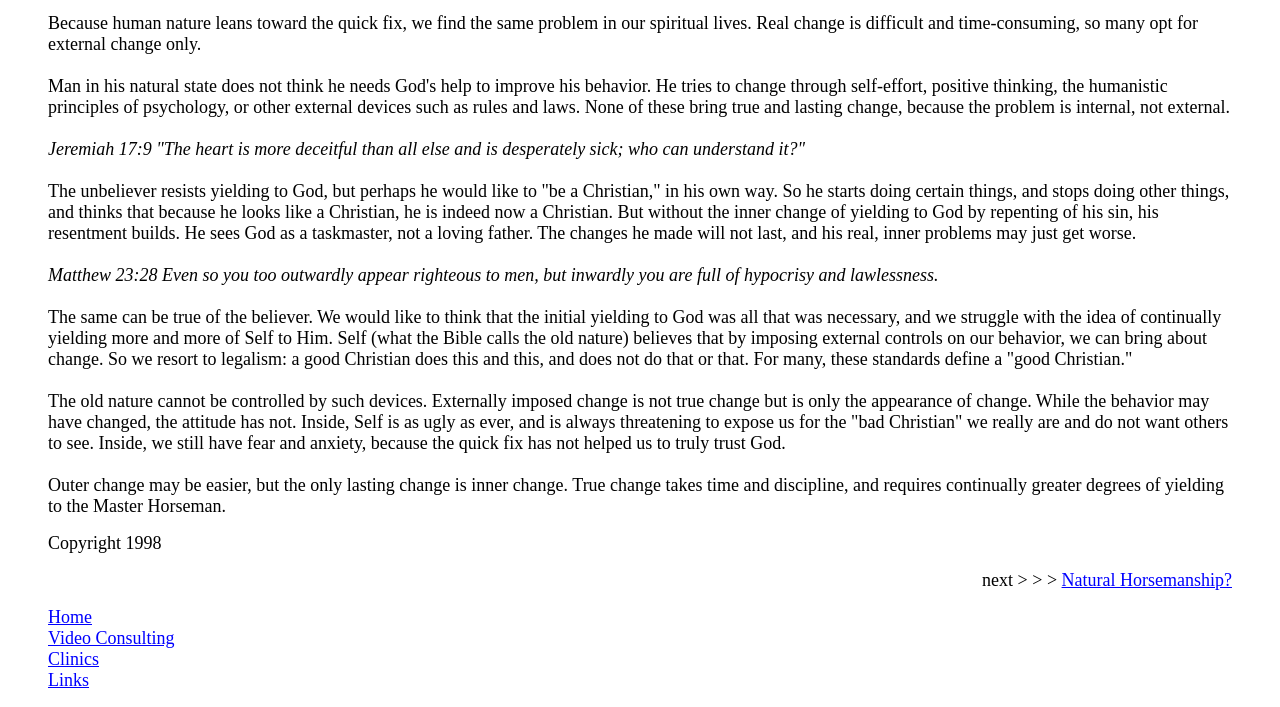Provide the bounding box coordinates, formatted as (top-left x, top-left y, bottom-right x, bottom-right y), with all values being floating point numbers between 0 and 1. Identify the bounding box of the UI element that matches the description: Video Consulting

[0.038, 0.888, 0.136, 0.916]